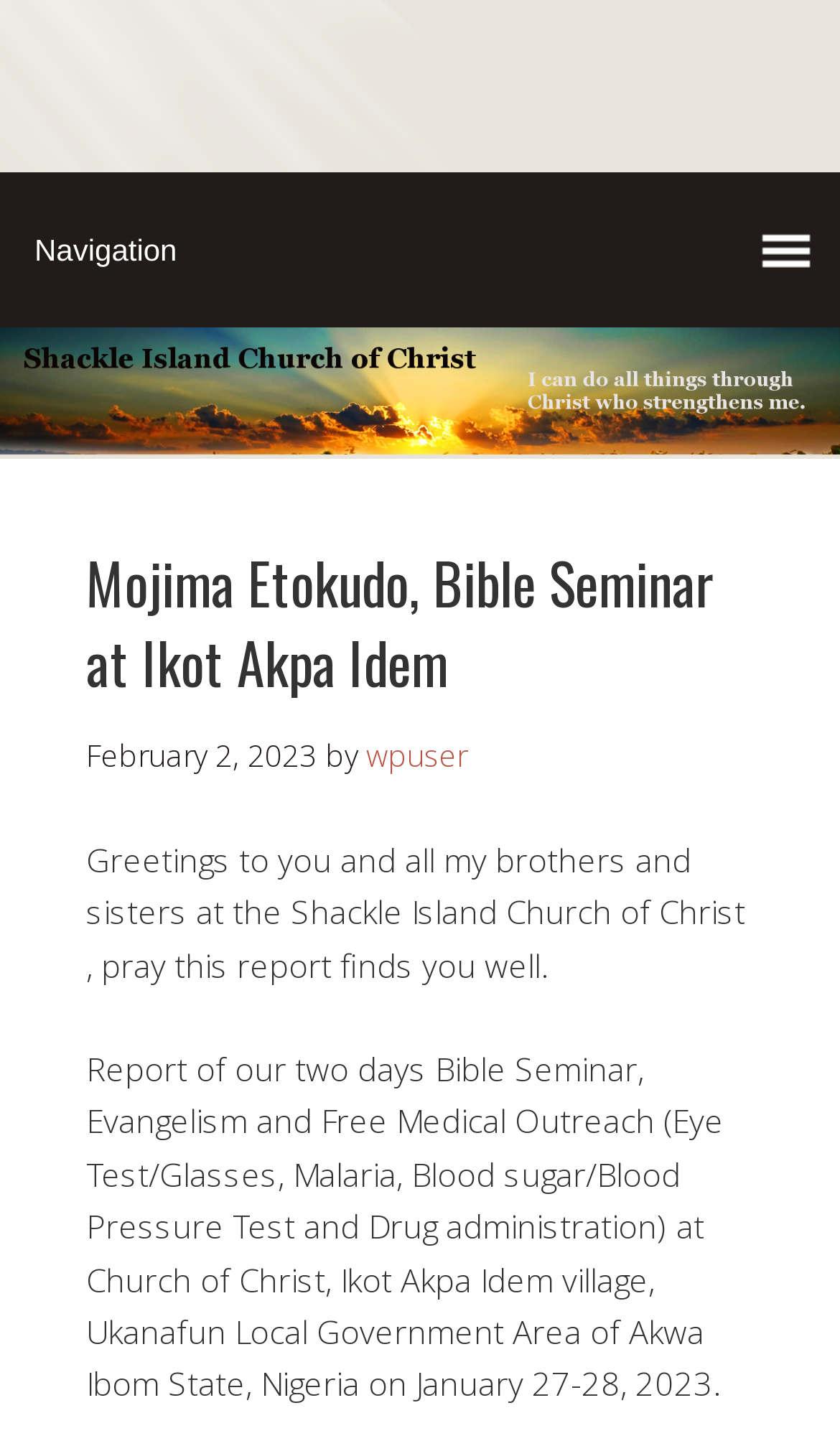Respond to the following question using a concise word or phrase: 
What is the current time?

Thursday, February 2, 2023, 3:29 pm